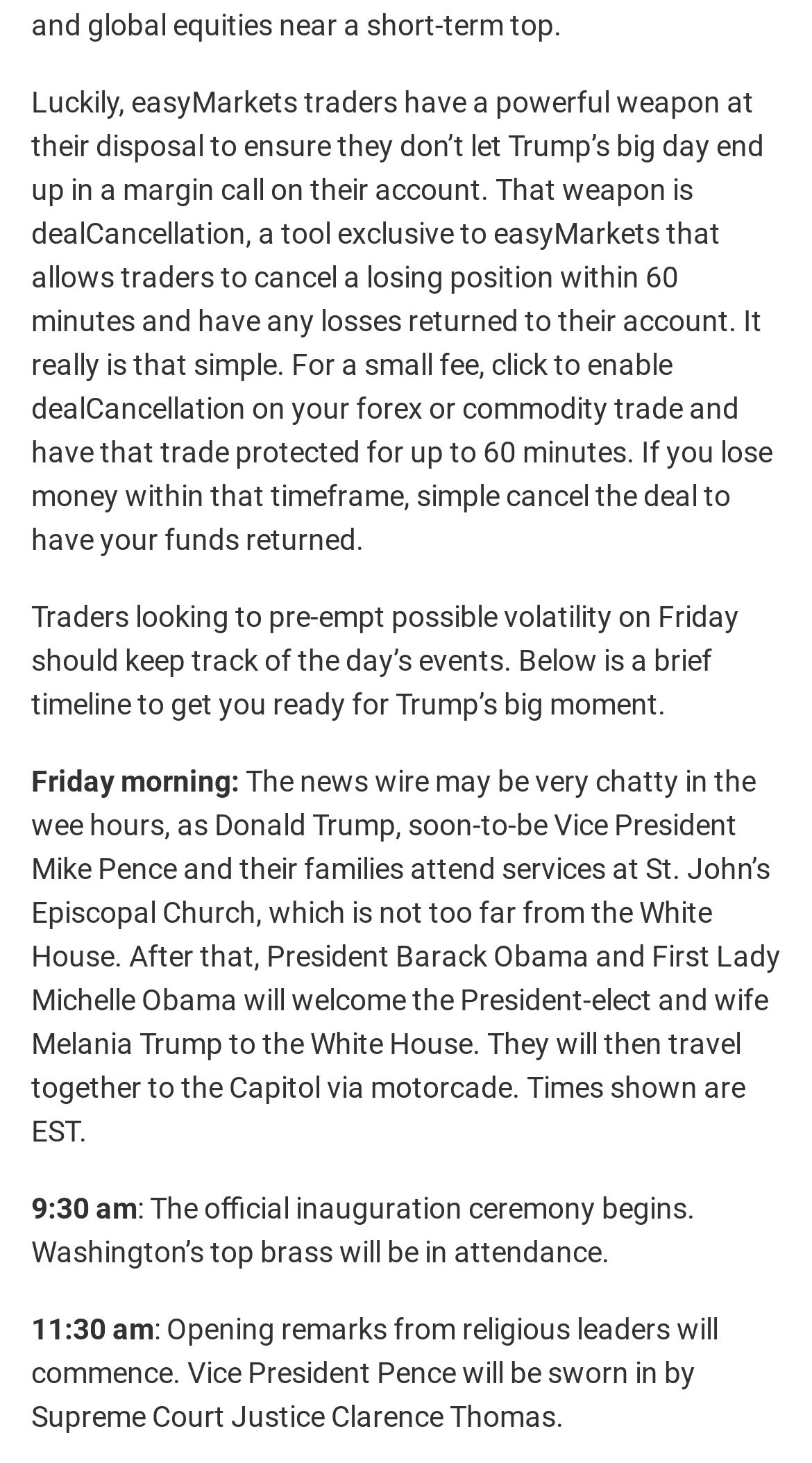Please provide a brief answer to the question using only one word or phrase: 
How can I contact easyMarkets via WhatsApp?

Add +357 99 875 998 to contact list